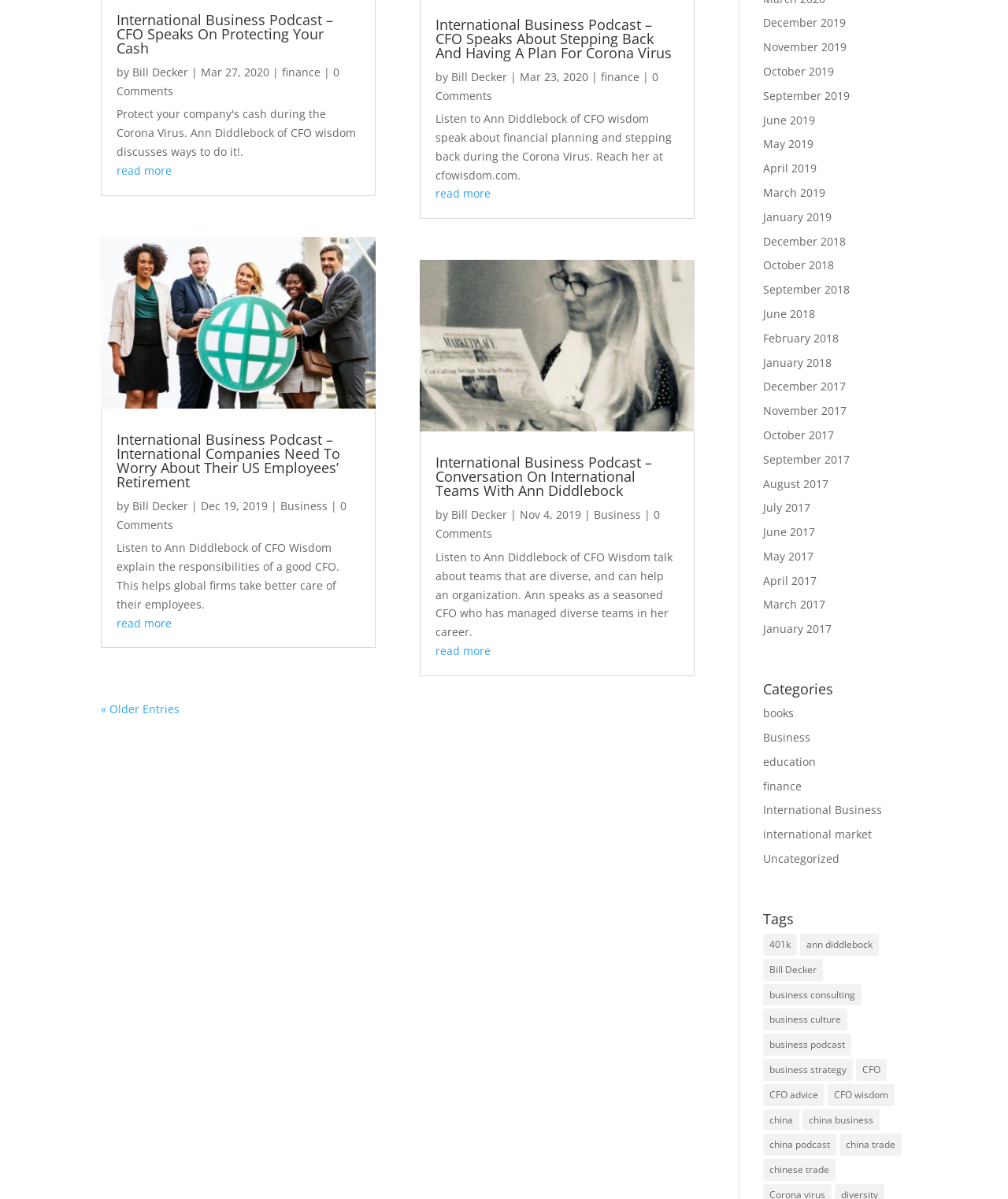Locate the bounding box of the UI element with the following description: "Bill Decker".

[0.757, 0.8, 0.817, 0.818]